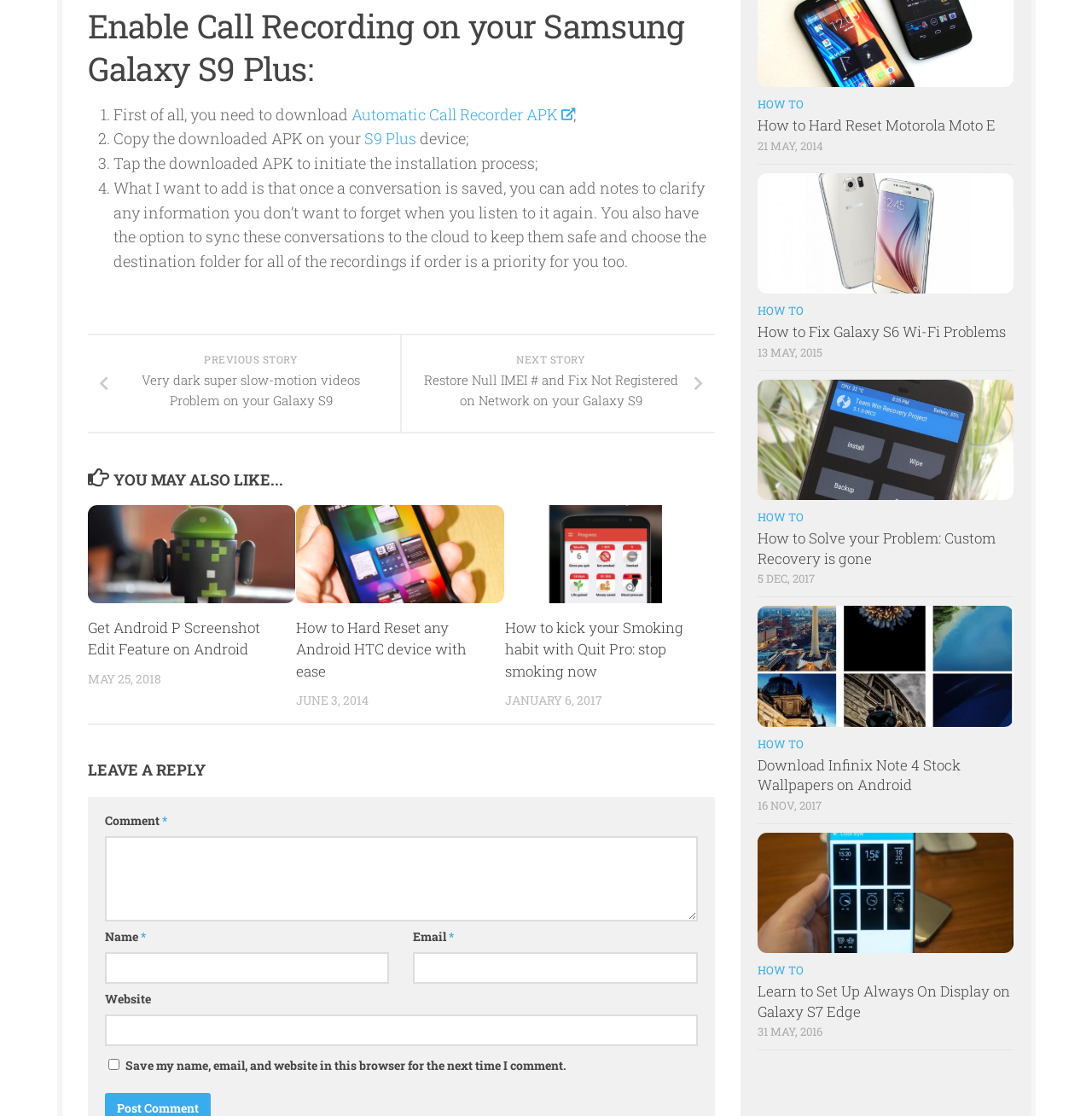Identify the bounding box coordinates of the section to be clicked to complete the task described by the following instruction: "Click on the 'NEXT STORY' link". The coordinates should be four float numbers between 0 and 1, formatted as [left, top, right, bottom].

[0.367, 0.301, 0.654, 0.387]